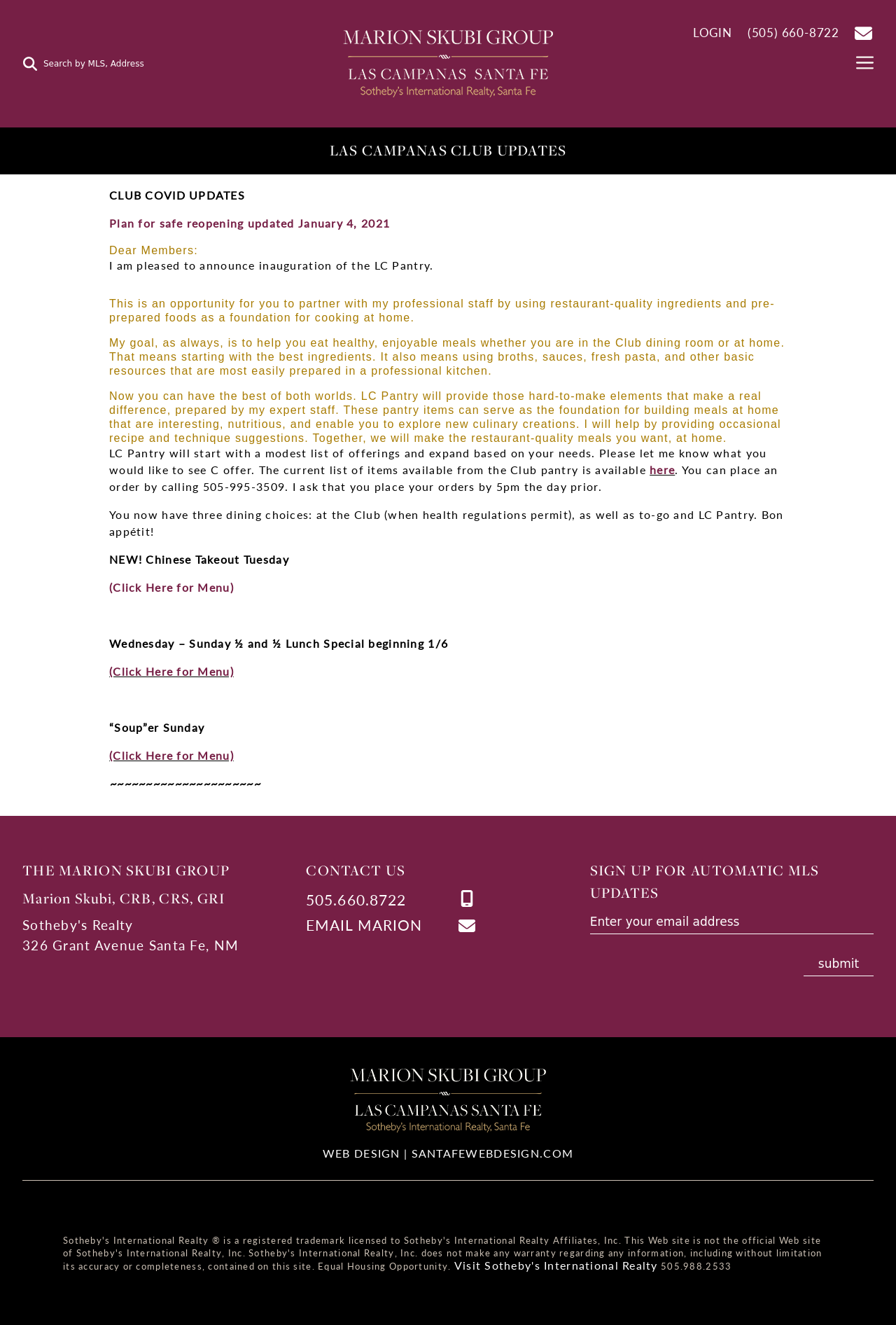Could you find the bounding box coordinates of the clickable area to complete this instruction: "Search by MLS or Address"?

[0.048, 0.04, 0.166, 0.056]